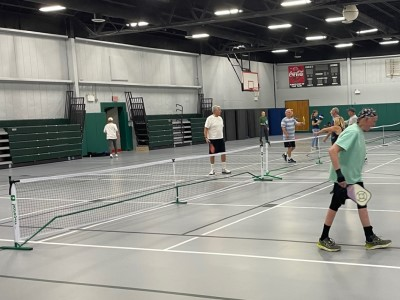What is the atmosphere of the pickleball game?
We need a detailed and meticulous answer to the question.

The caption describes the overall atmosphere of the pickleball game as one of fun, strategy, and active engagement, emphasizing the energy and camaraderie prevalent in this popular sport.